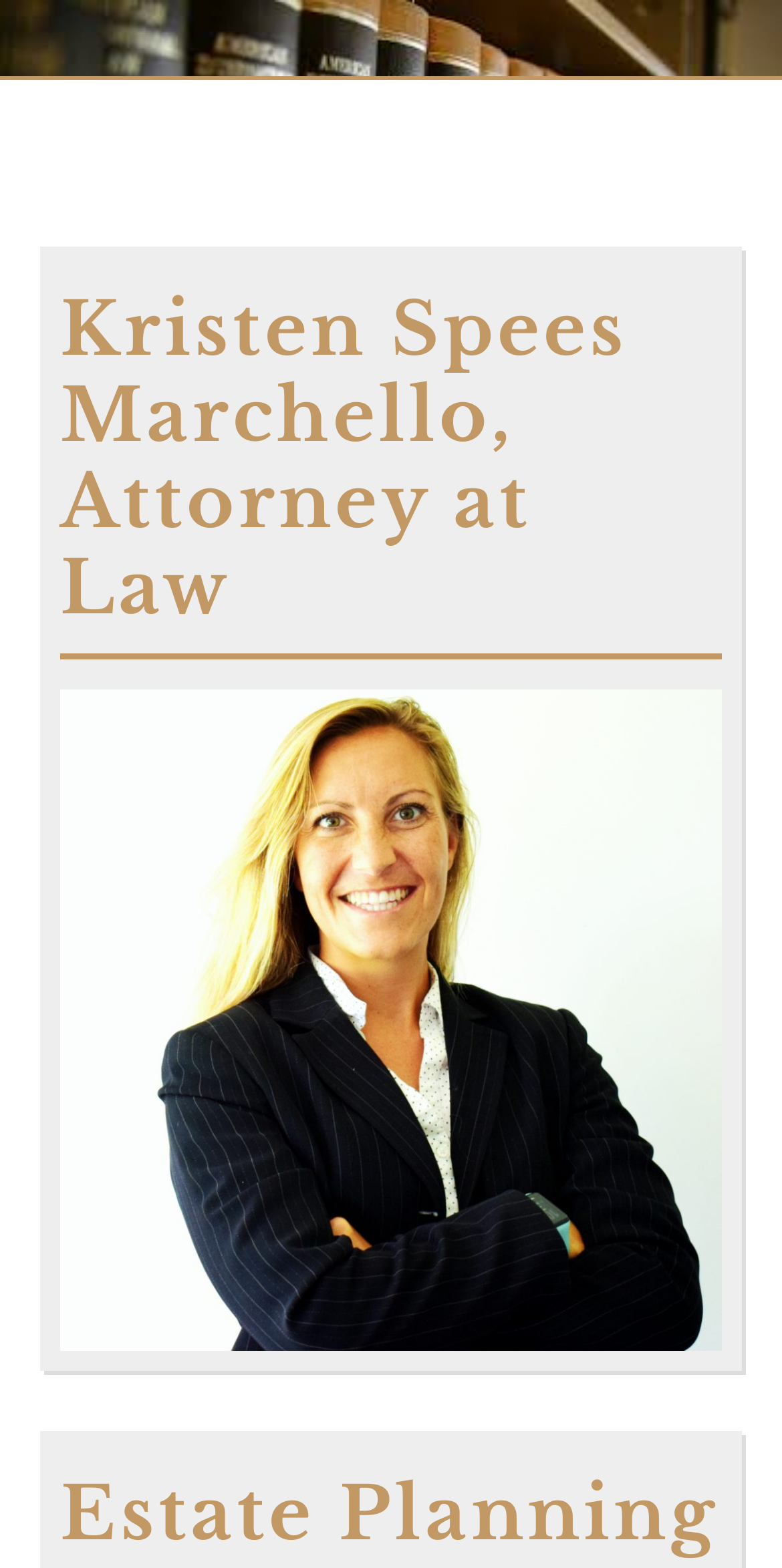Generate the text content of the main heading of the webpage.

Will your Trustee want the job?